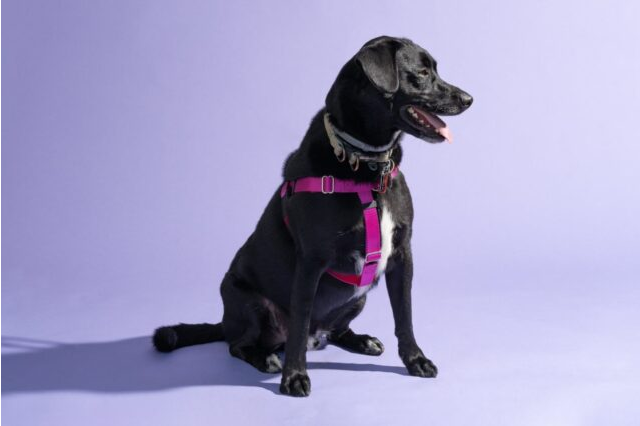Please reply to the following question using a single word or phrase: 
What is the dog's tongue doing?

happily out